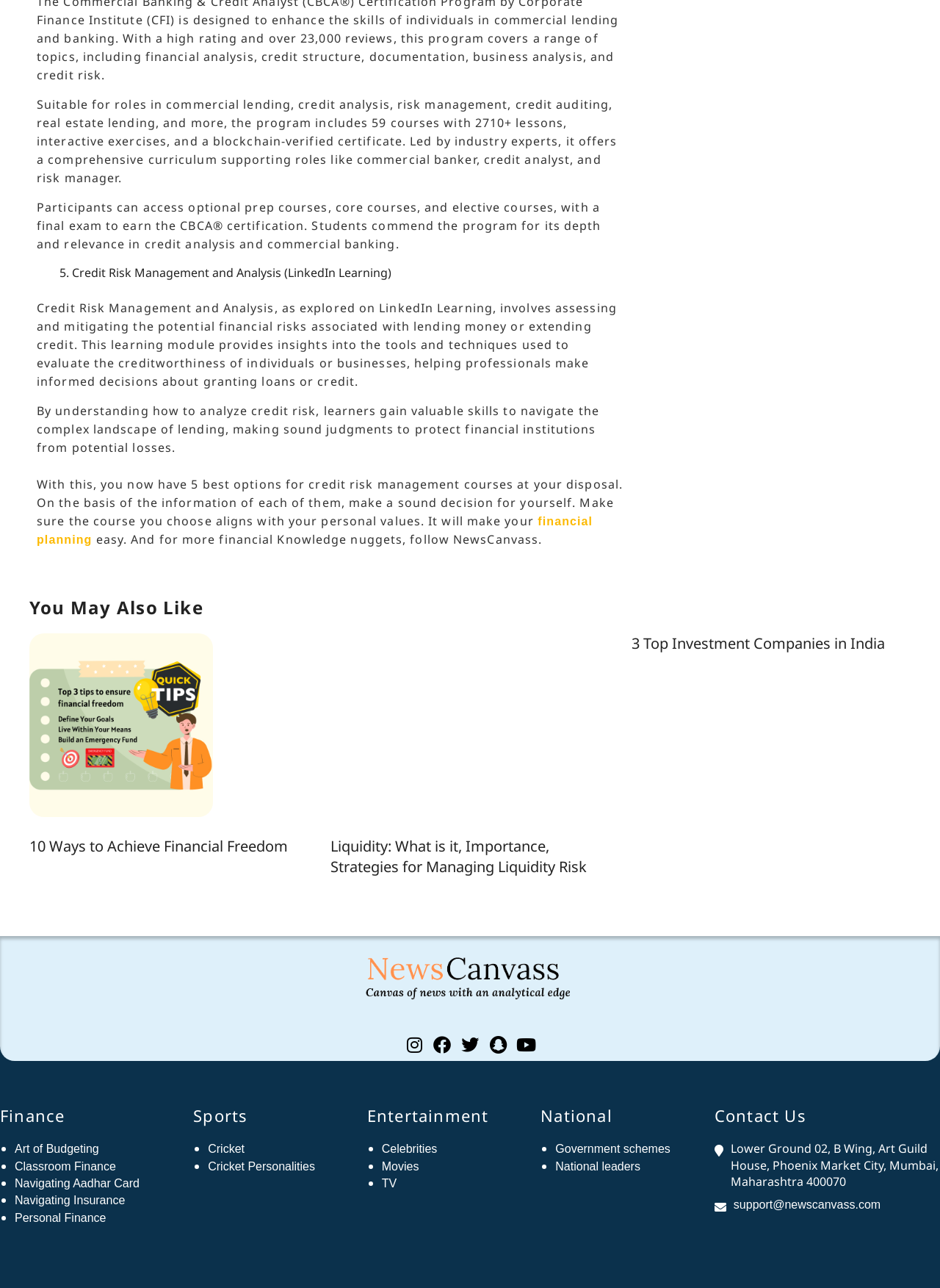What is the name of the certification offered by the program?
Kindly answer the question with as much detail as you can.

The certification is mentioned in the first paragraph of the webpage, which describes the program as offering a comprehensive curriculum supporting roles like commercial banker, credit analyst, and risk manager, and leading to a blockchain-verified CBCA certification.